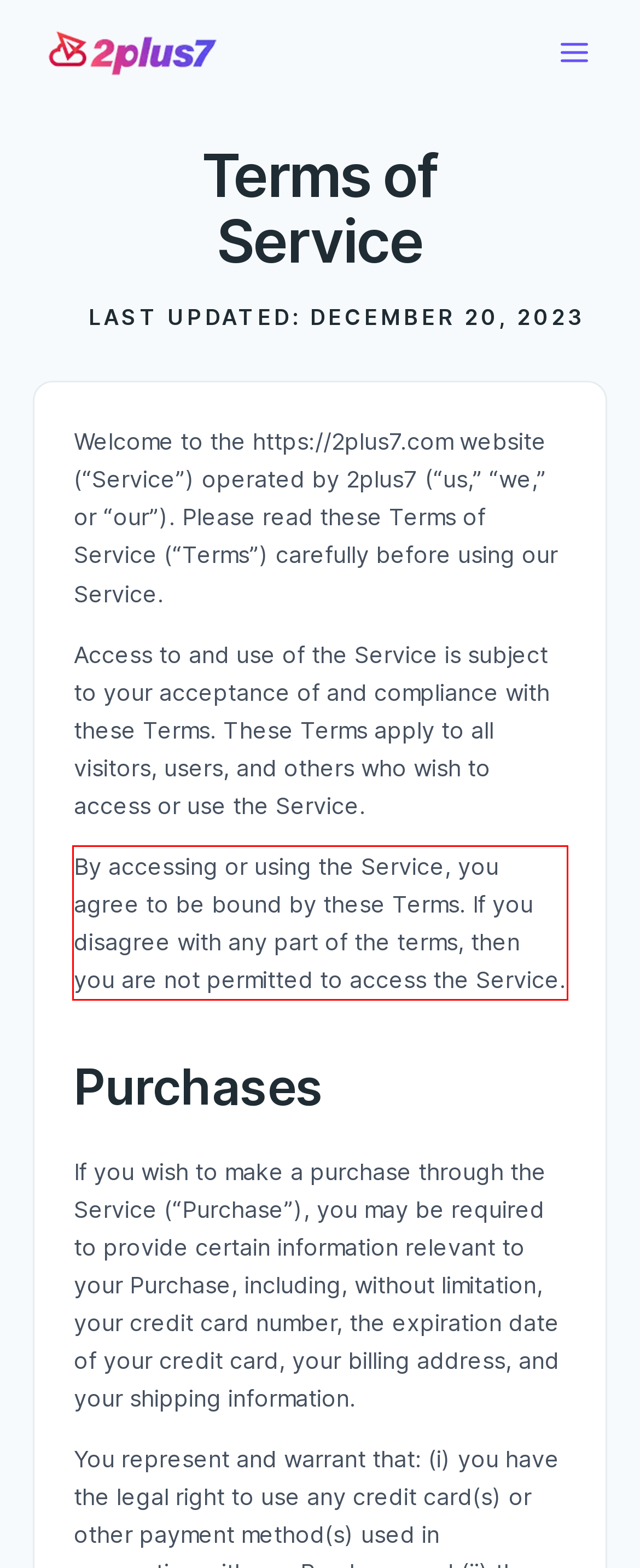You have a screenshot with a red rectangle around a UI element. Recognize and extract the text within this red bounding box using OCR.

By accessing or using the Service, you agree to be bound by these Terms. If you disagree with any part of the terms, then you are not permitted to access the Service.